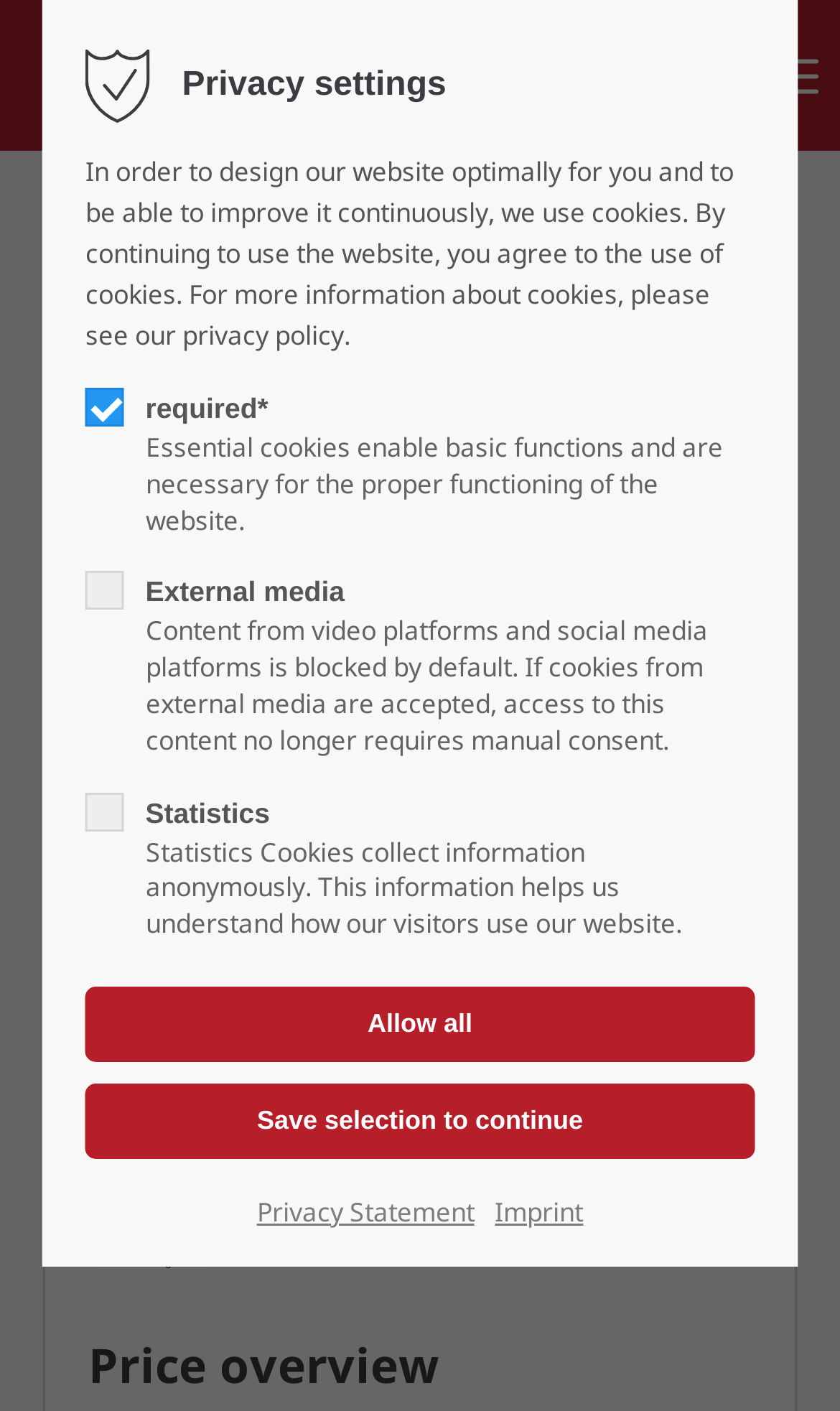Based on what you see in the screenshot, provide a thorough answer to this question: What is the link to the price overview?

The answer can be found in the link element 'Preisliste Steyr 12m18' which is located below the tab '–>Steyr 12M18', indicating that the link leads to the price overview for Steyr 12m18.